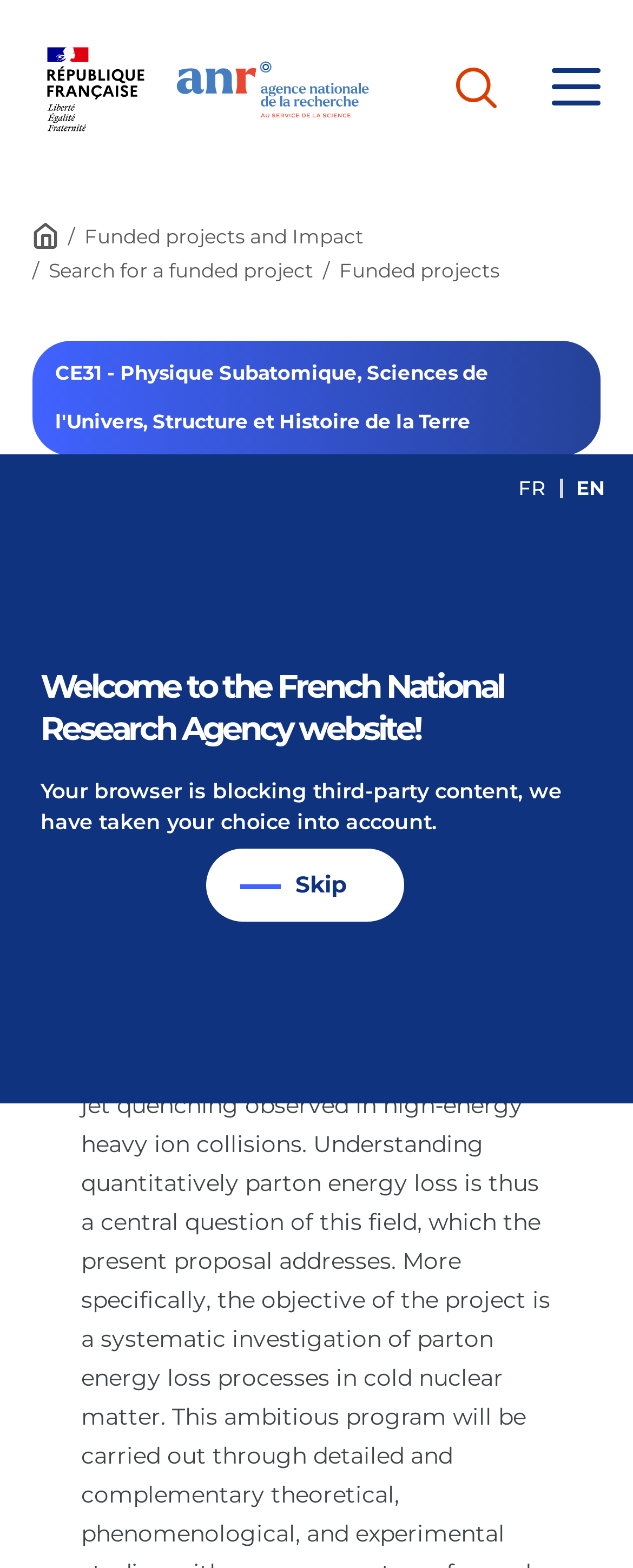What is the language of the webpage? Based on the image, give a response in one word or a short phrase.

French and English